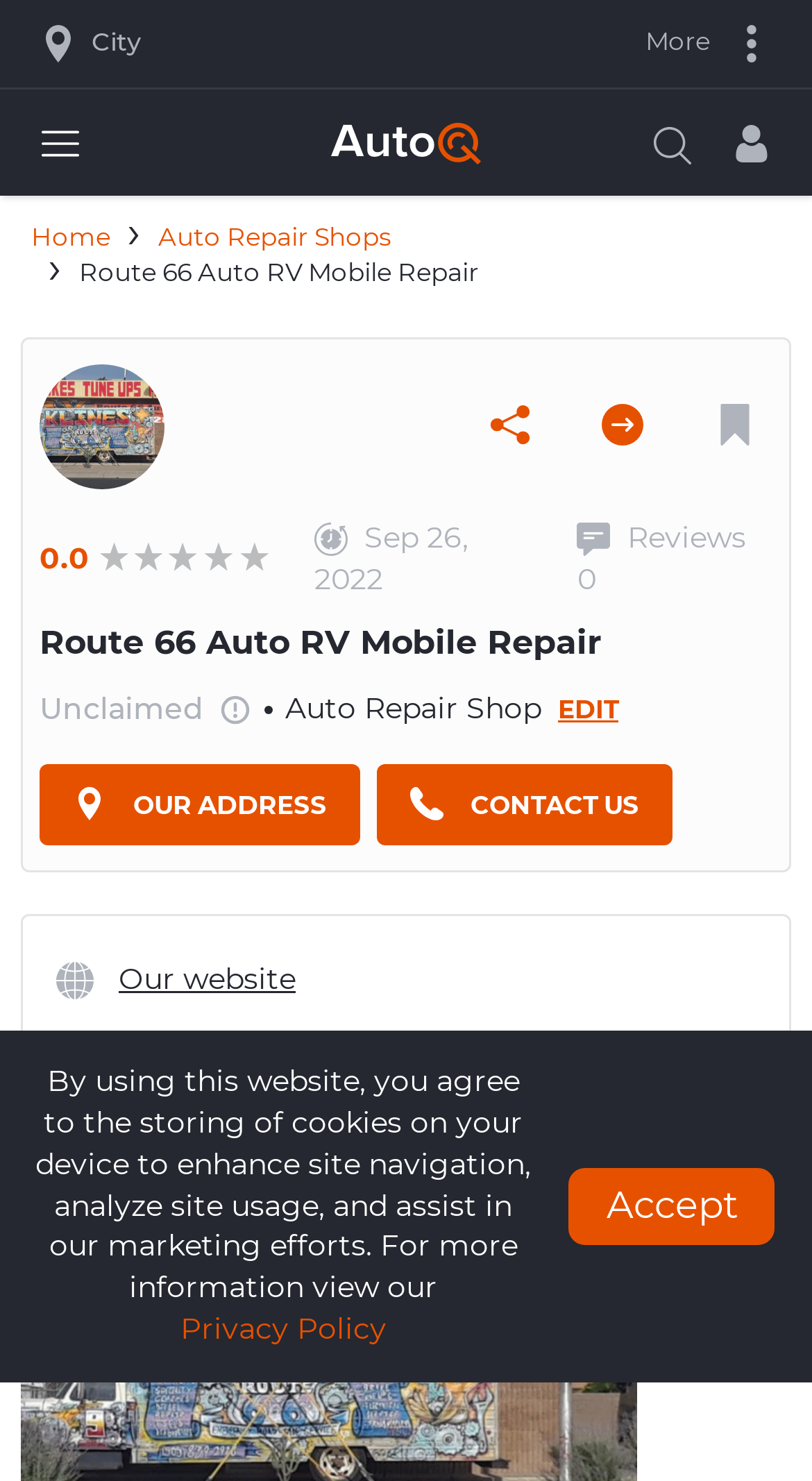What is the name of the auto repair shop?
Relying on the image, give a concise answer in one word or a brief phrase.

Route 66 Auto RV Mobile Repair